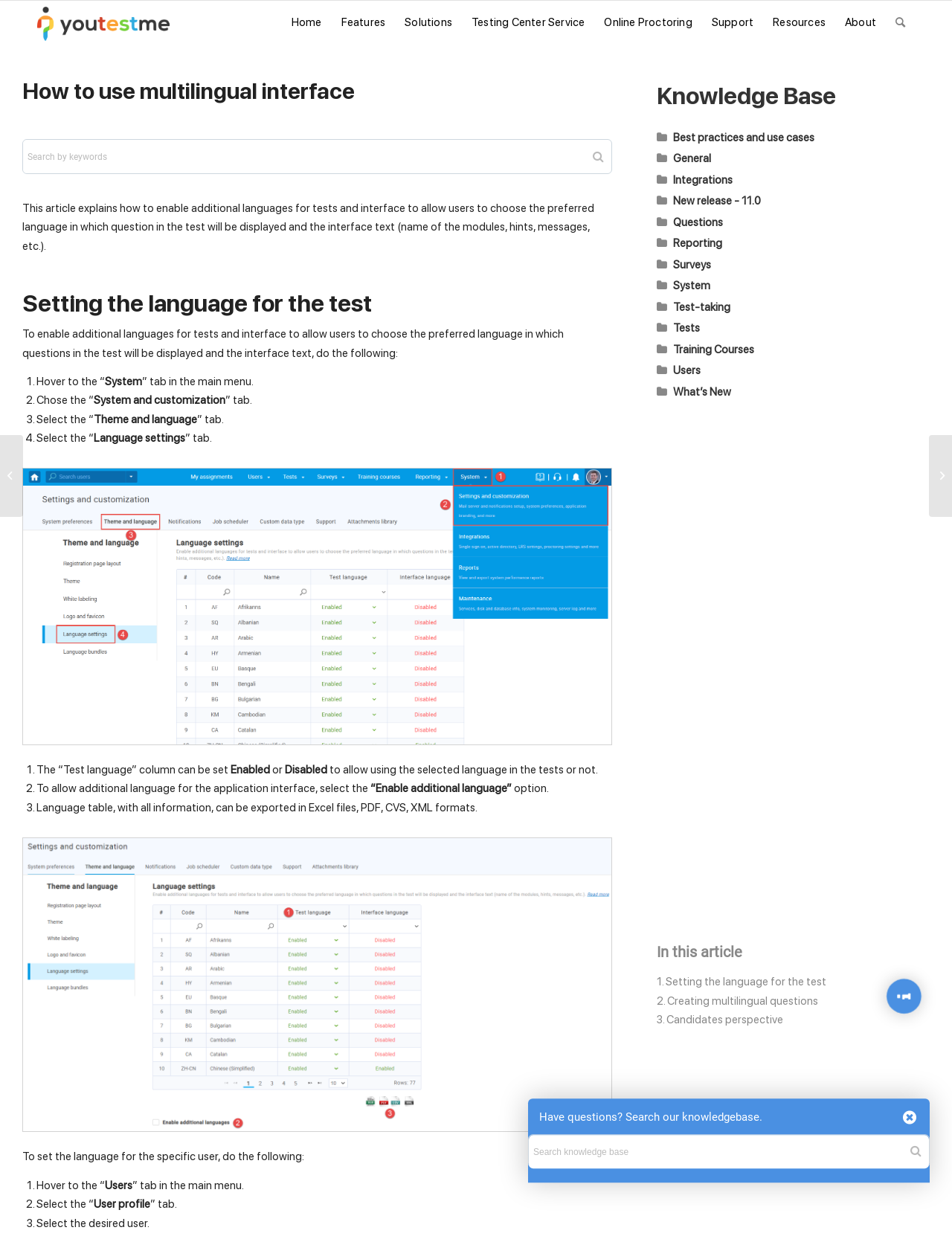Determine the bounding box coordinates of the region that needs to be clicked to achieve the task: "Read 'How to use multilingual interface'".

[0.023, 0.057, 0.643, 0.089]